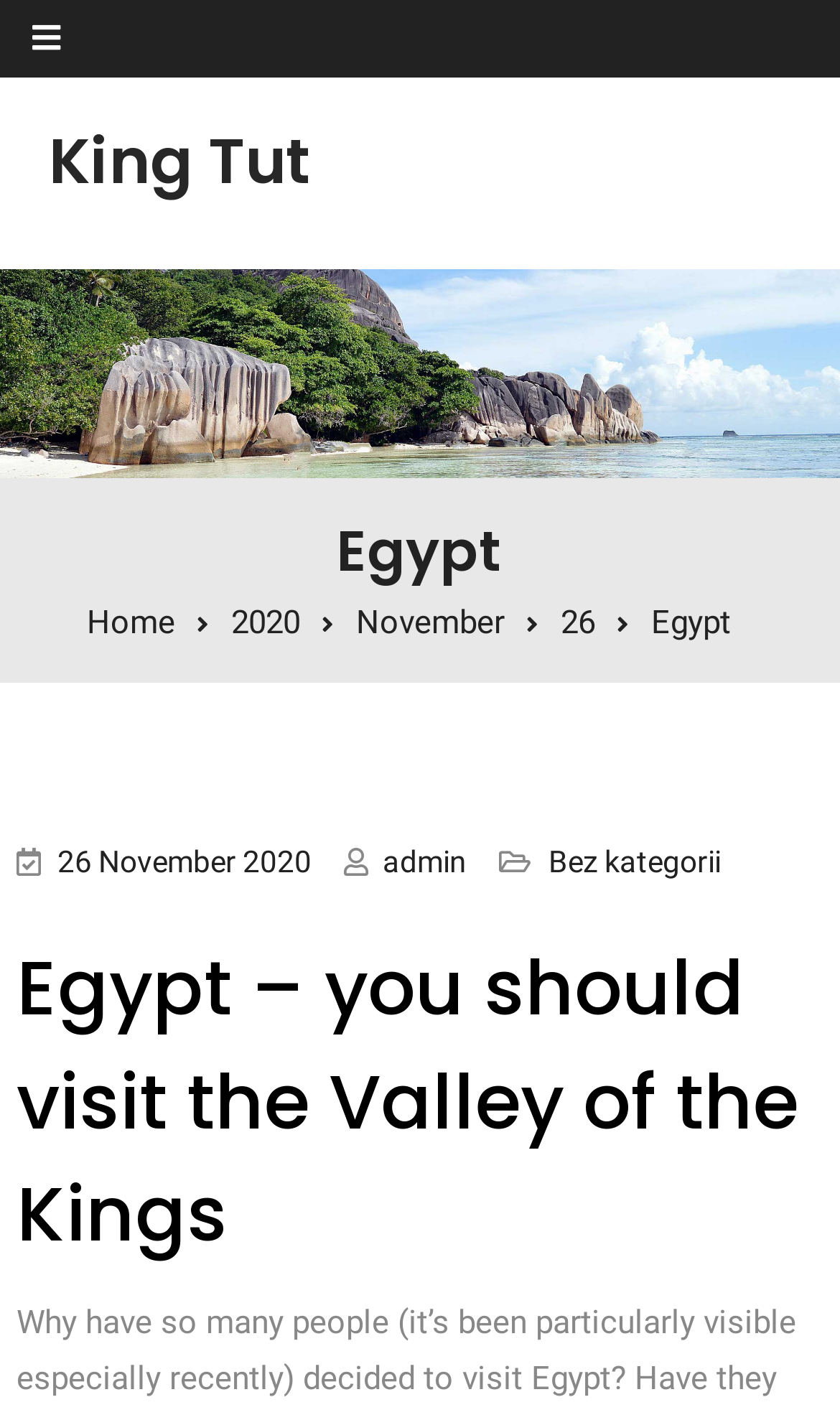Determine the bounding box coordinates for the area that needs to be clicked to fulfill this task: "Read the article about Valley of the Kings". The coordinates must be given as four float numbers between 0 and 1, i.e., [left, top, right, bottom].

[0.02, 0.657, 0.98, 0.896]